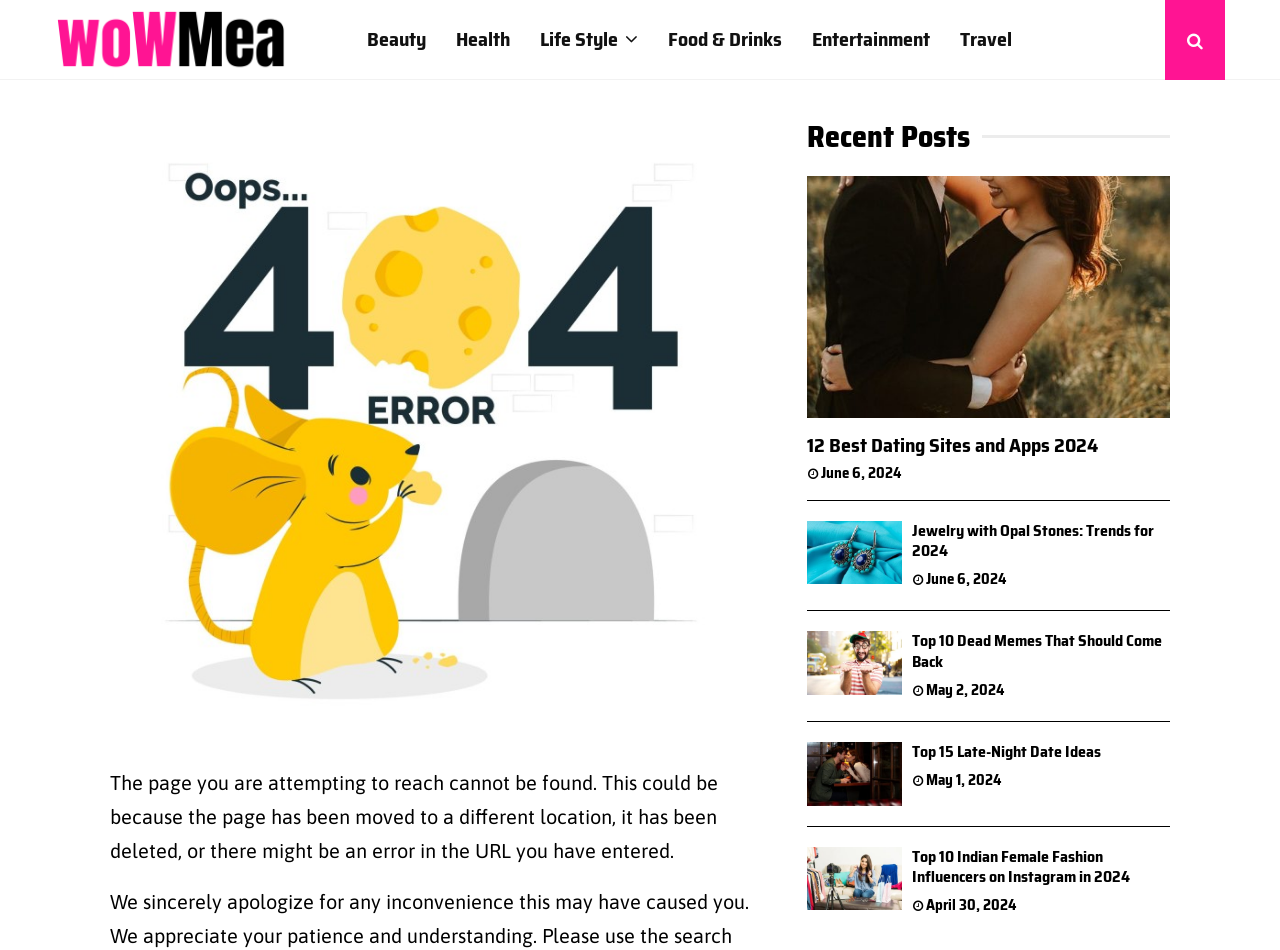Determine the bounding box coordinates of the target area to click to execute the following instruction: "Go to the Travel page."

[0.75, 0.0, 0.79, 0.084]